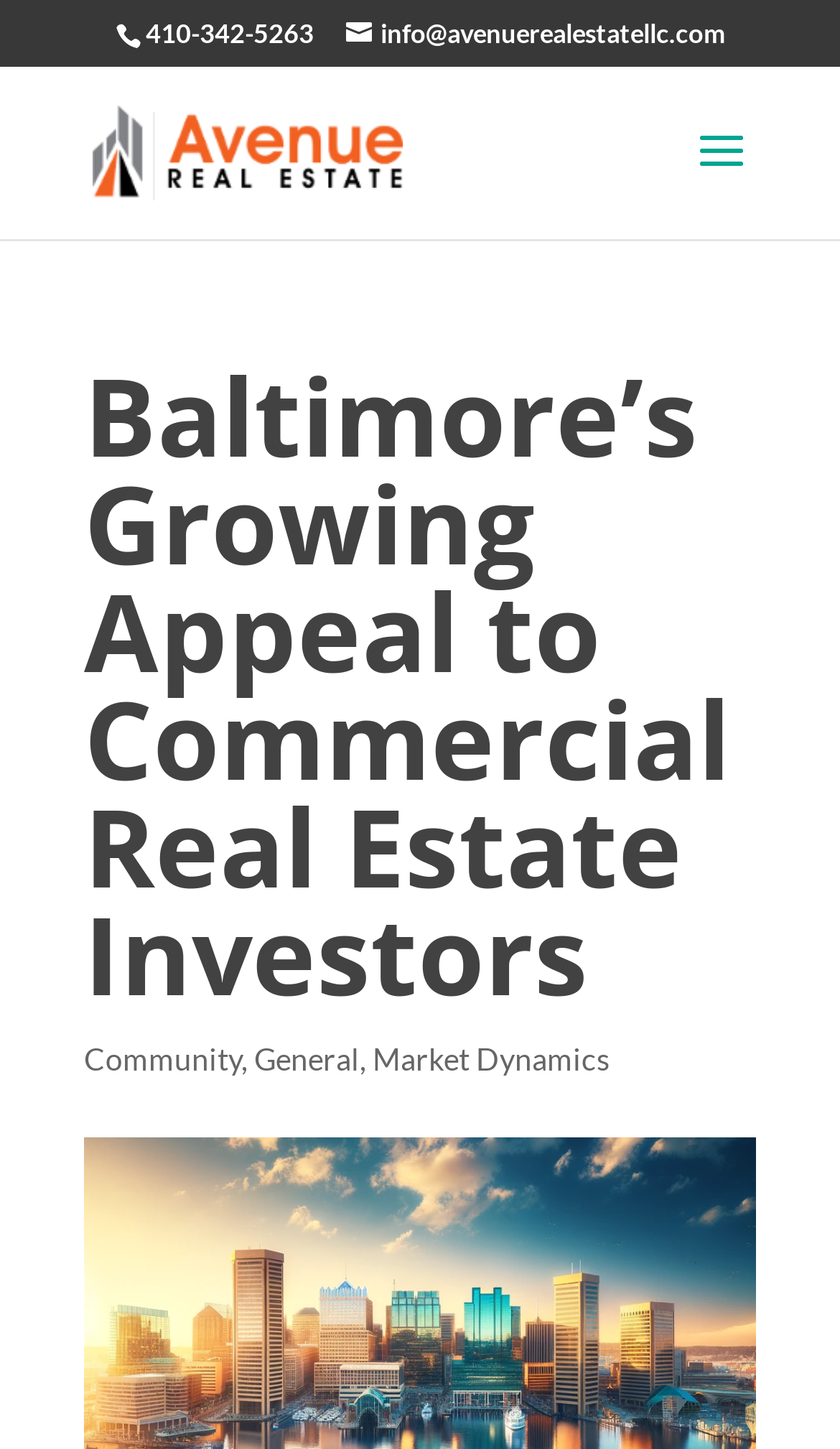Please provide a comprehensive answer to the question below using the information from the image: What is the name of the company?

I found the company name by looking at the link element with the bounding box coordinates [0.11, 0.086, 0.479, 0.12] which contains the company name 'Avenue Real Estate'.